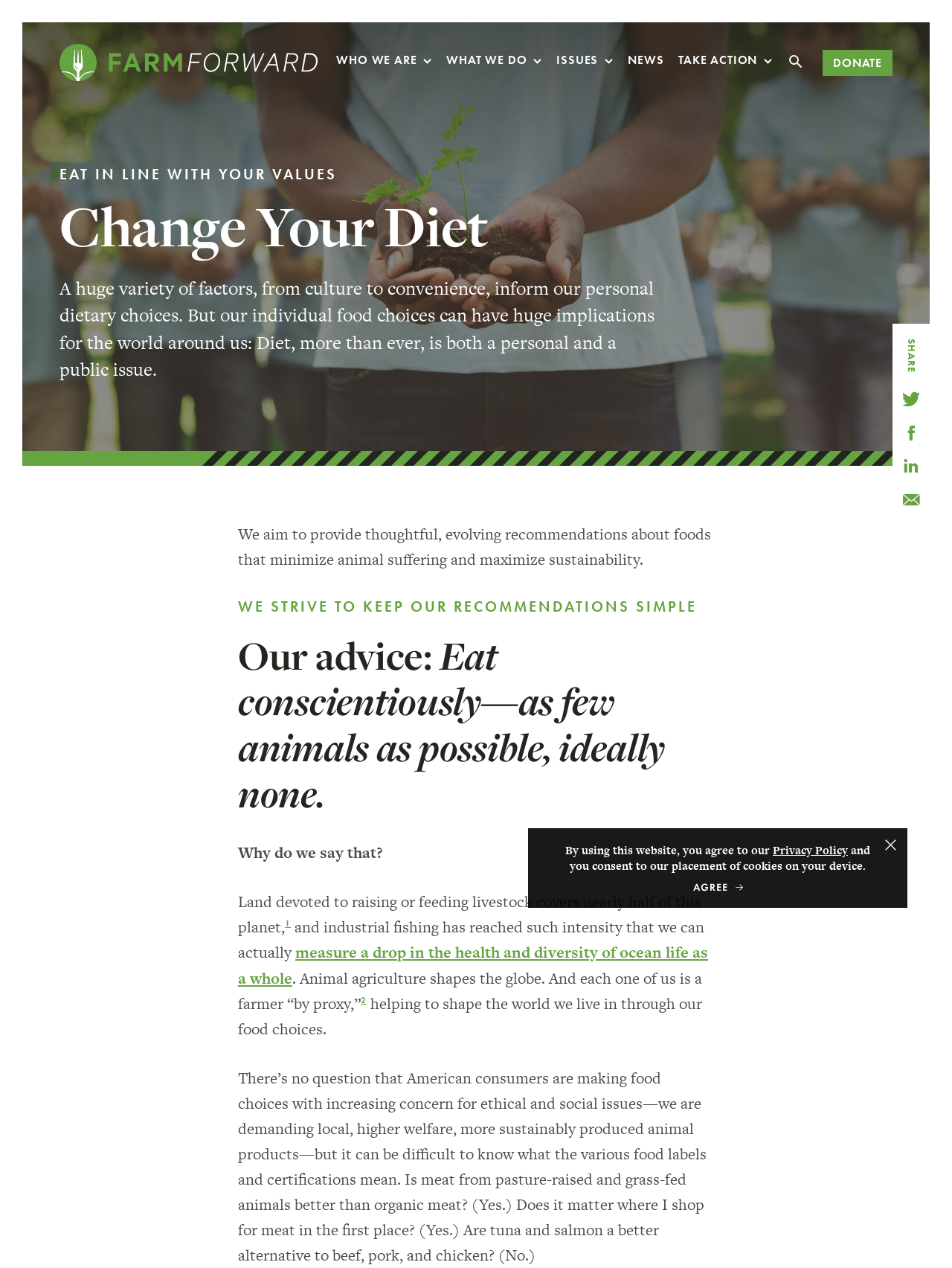Kindly determine the bounding box coordinates for the area that needs to be clicked to execute this instruction: "Read about animal welfare".

[0.504, 0.096, 0.724, 0.124]